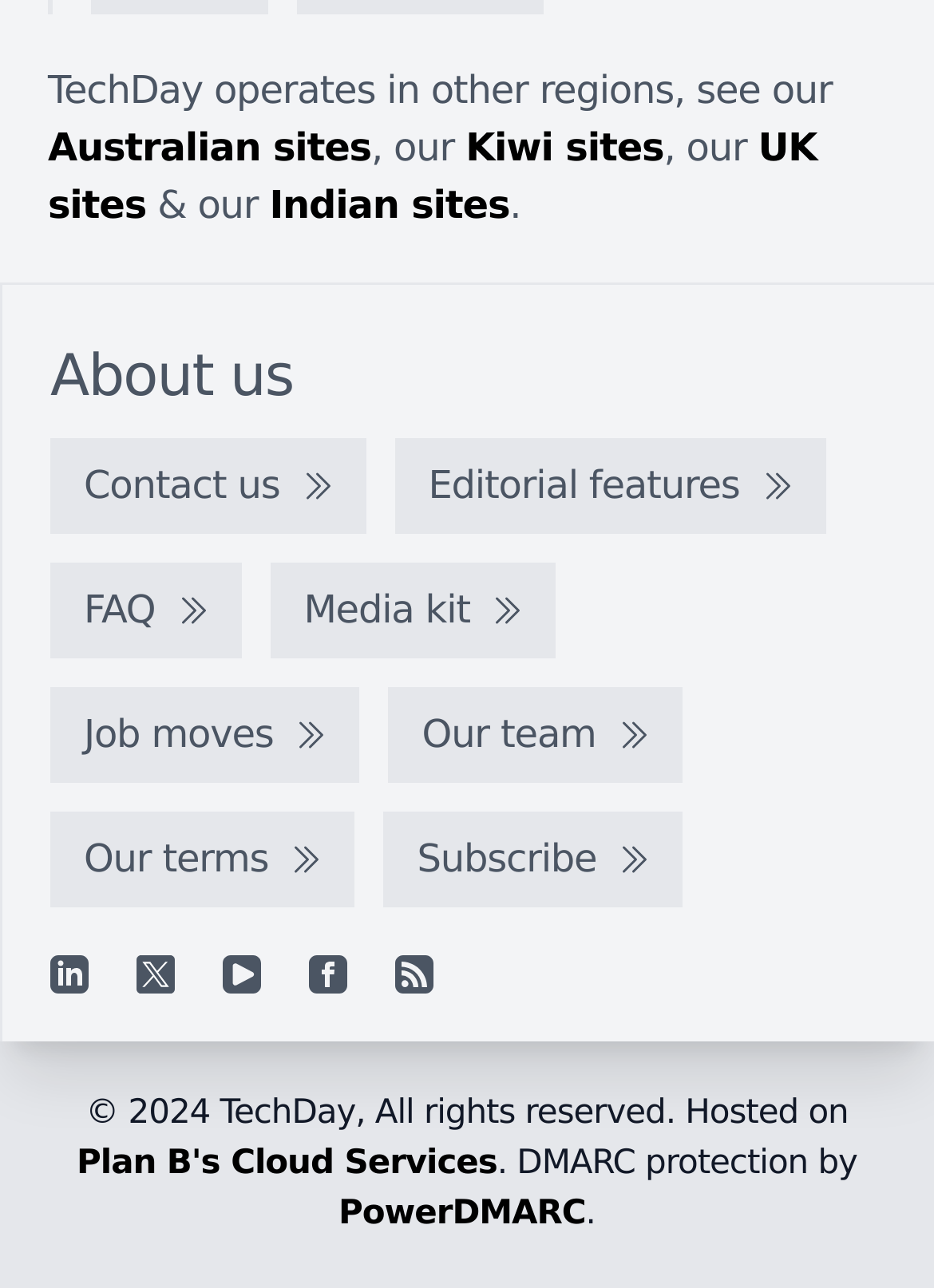Provide a one-word or short-phrase response to the question:
How many links are available in the 'About us' section?

8